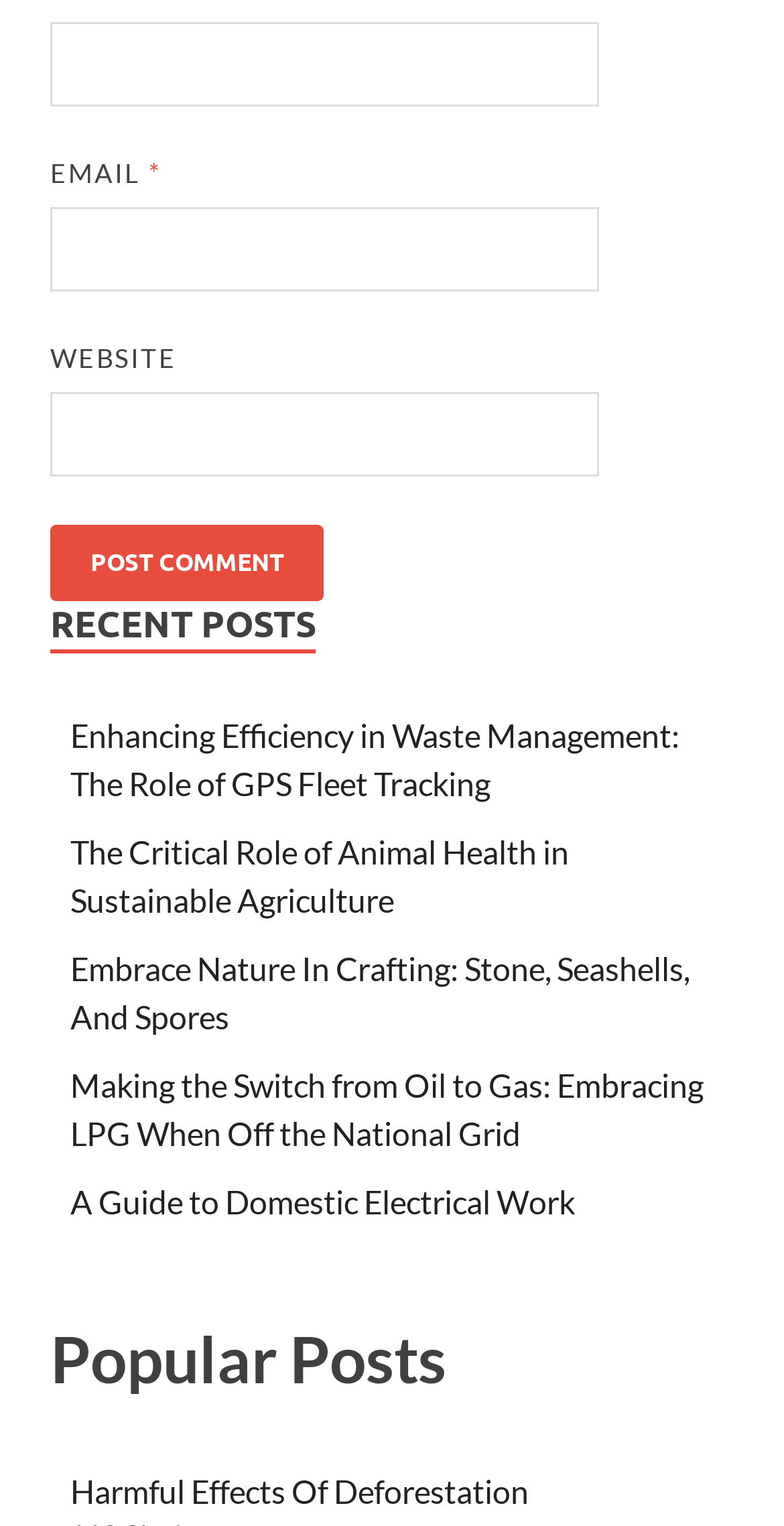Please specify the coordinates of the bounding box for the element that should be clicked to carry out this instruction: "Input your email". The coordinates must be four float numbers between 0 and 1, formatted as [left, top, right, bottom].

[0.064, 0.136, 0.764, 0.192]